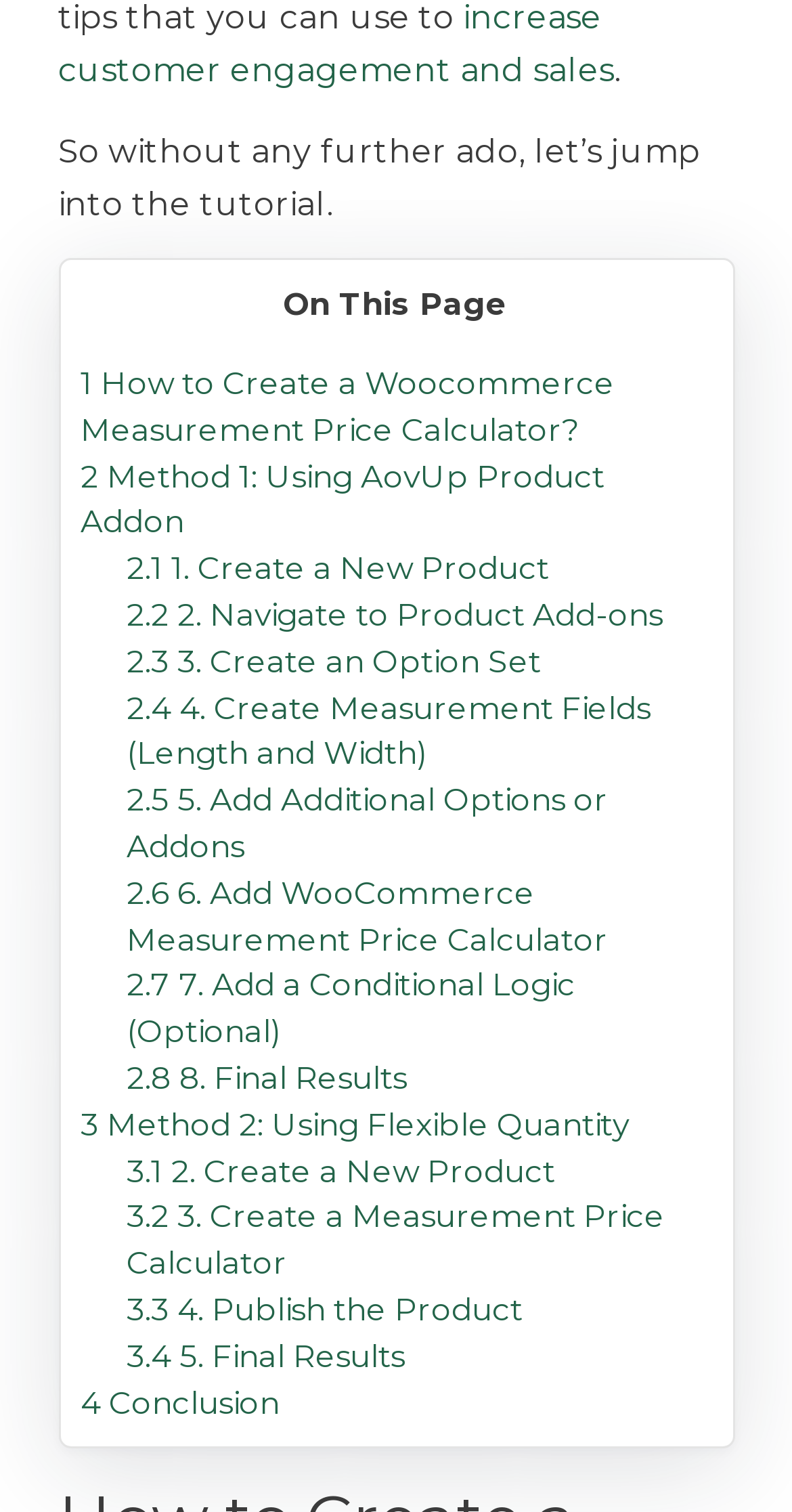Provide the bounding box coordinates of the HTML element this sentence describes: "3.3 4. Publish the Product". The bounding box coordinates consist of four float numbers between 0 and 1, i.e., [left, top, right, bottom].

[0.16, 0.853, 0.66, 0.879]